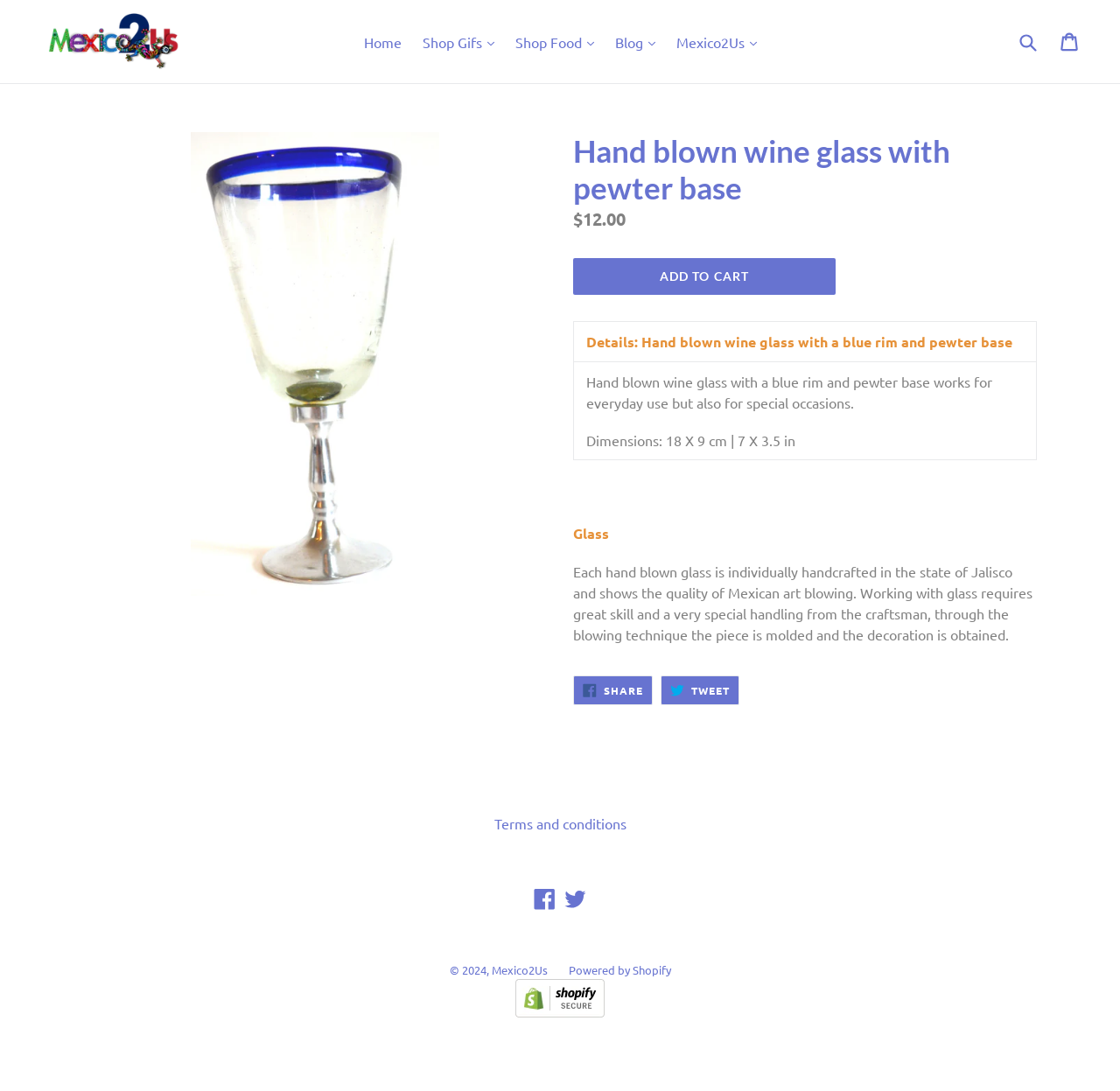Provide a single word or phrase to answer the given question: 
What is the size of the hand blown wine glass?

18 X 9 cm | 7 X 3.5 in